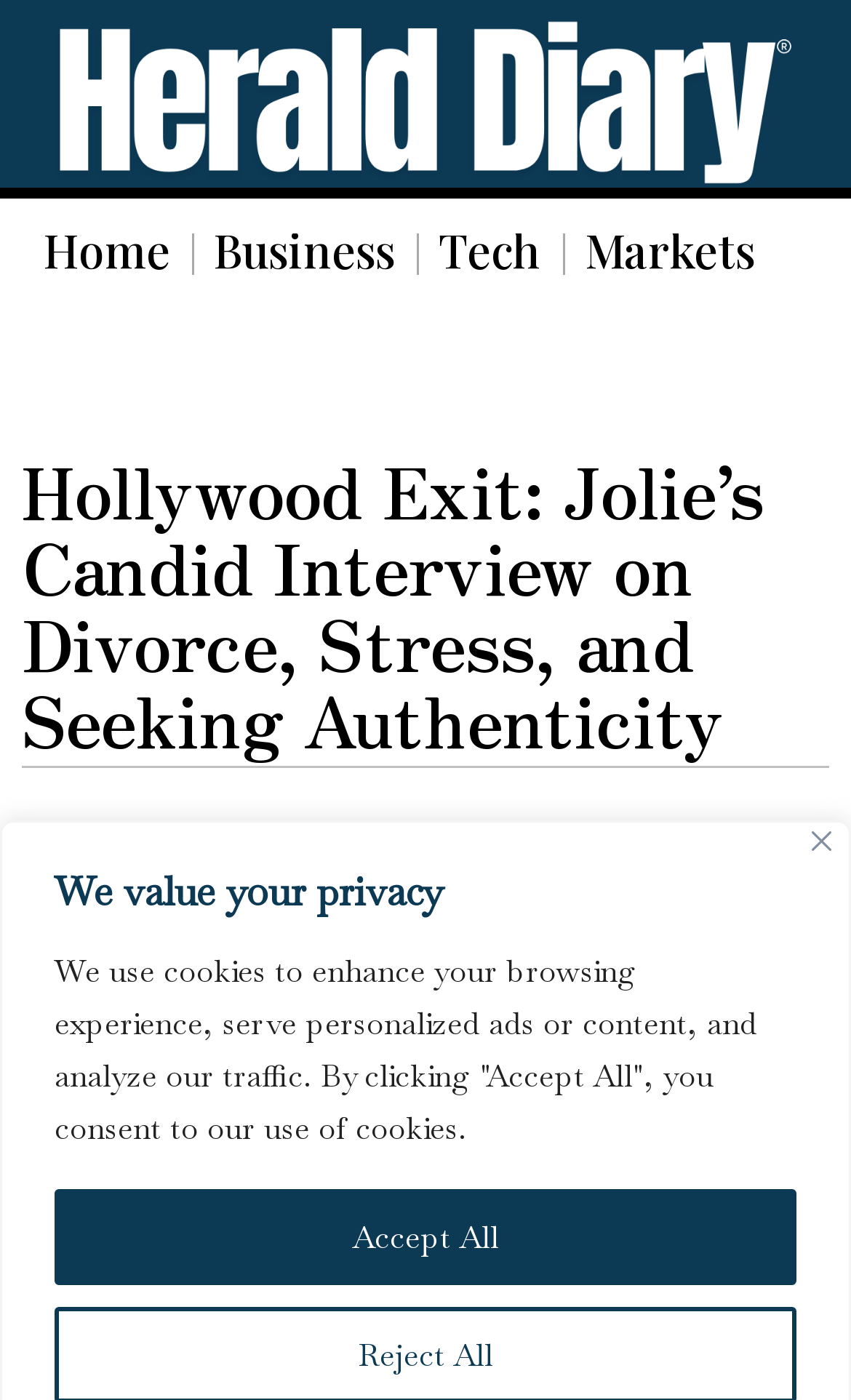Refer to the element description Sarah Stone and identify the corresponding bounding box in the screenshot. Format the coordinates as (top-left x, top-left y, bottom-right x, bottom-right y) with values in the range of 0 to 1.

[0.427, 0.641, 0.619, 0.669]